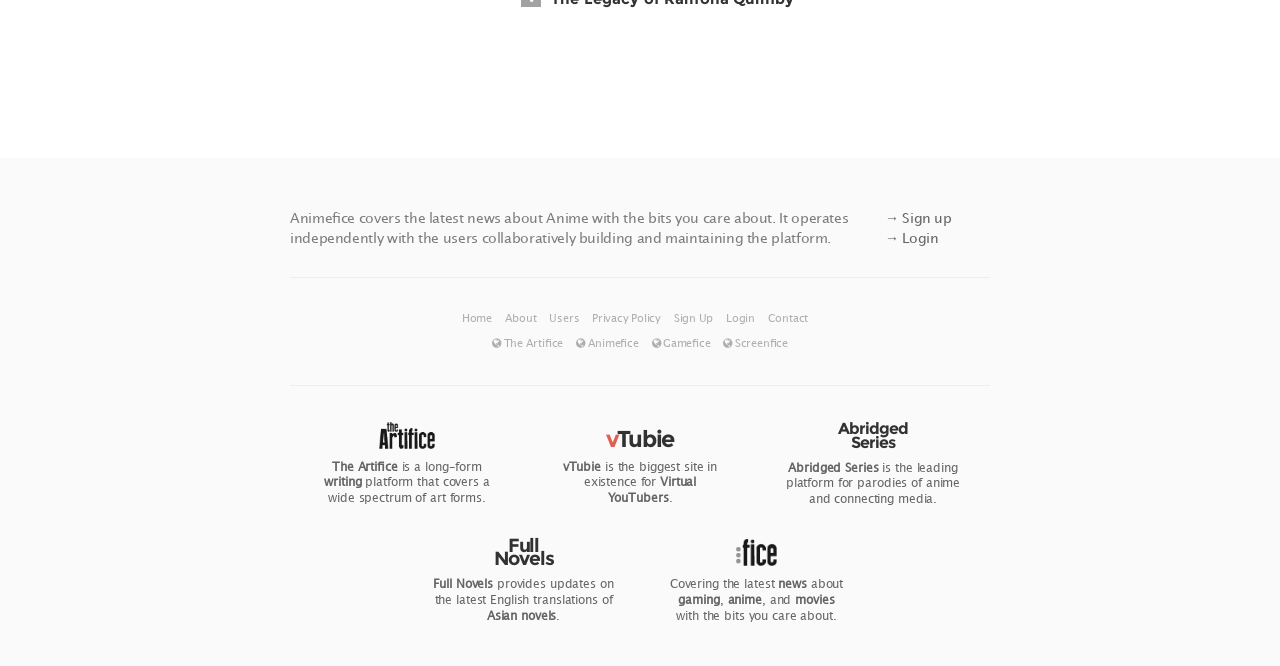Extract the bounding box of the UI element described as: "vTubie".

[0.474, 0.638, 0.526, 0.68]